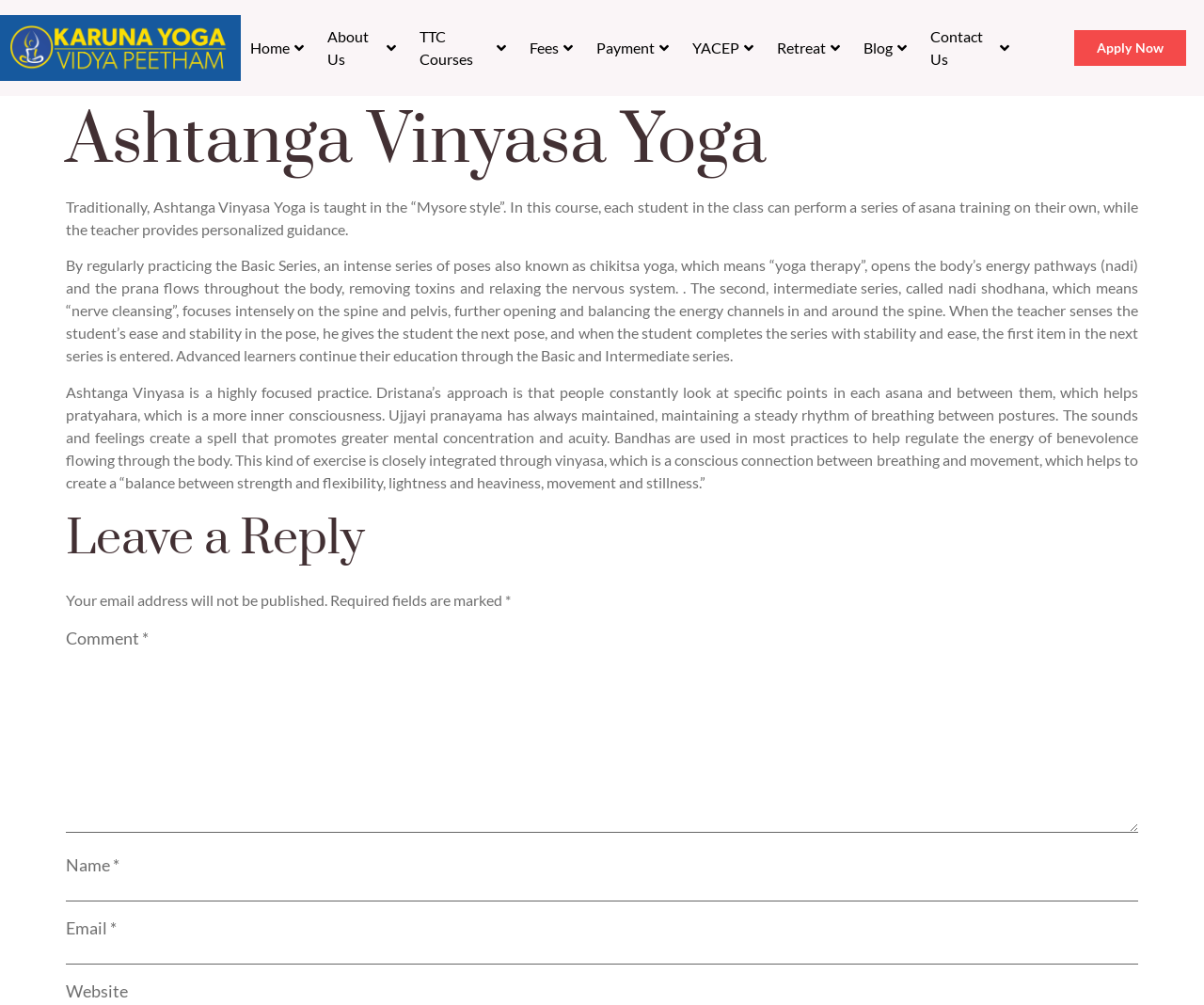Summarize the webpage with a detailed and informative caption.

The webpage is about Ashtanga Vinyasa Yoga, specifically focusing on its traditional teaching style and course details. At the top, there is a navigation menu with 9 links, including "Home", "About Us", "TTC Courses", and "Contact Us", aligned horizontally and evenly spaced. 

Below the navigation menu, there is a large heading that reads "Ashtanga Vinyasa Yoga". Underneath the heading, there are three paragraphs of text that describe the traditional teaching style of Ashtanga Vinyasa Yoga, its benefits, and its focused practice approach. 

On the right side of the page, there is a prominent "Apply Now" link. 

Further down the page, there is a section for leaving a reply or comment. This section includes a heading "Leave a Reply", followed by a text box for the comment, and then fields for entering name, email, and website, all of which are required. There is also a note stating that the email address will not be published.